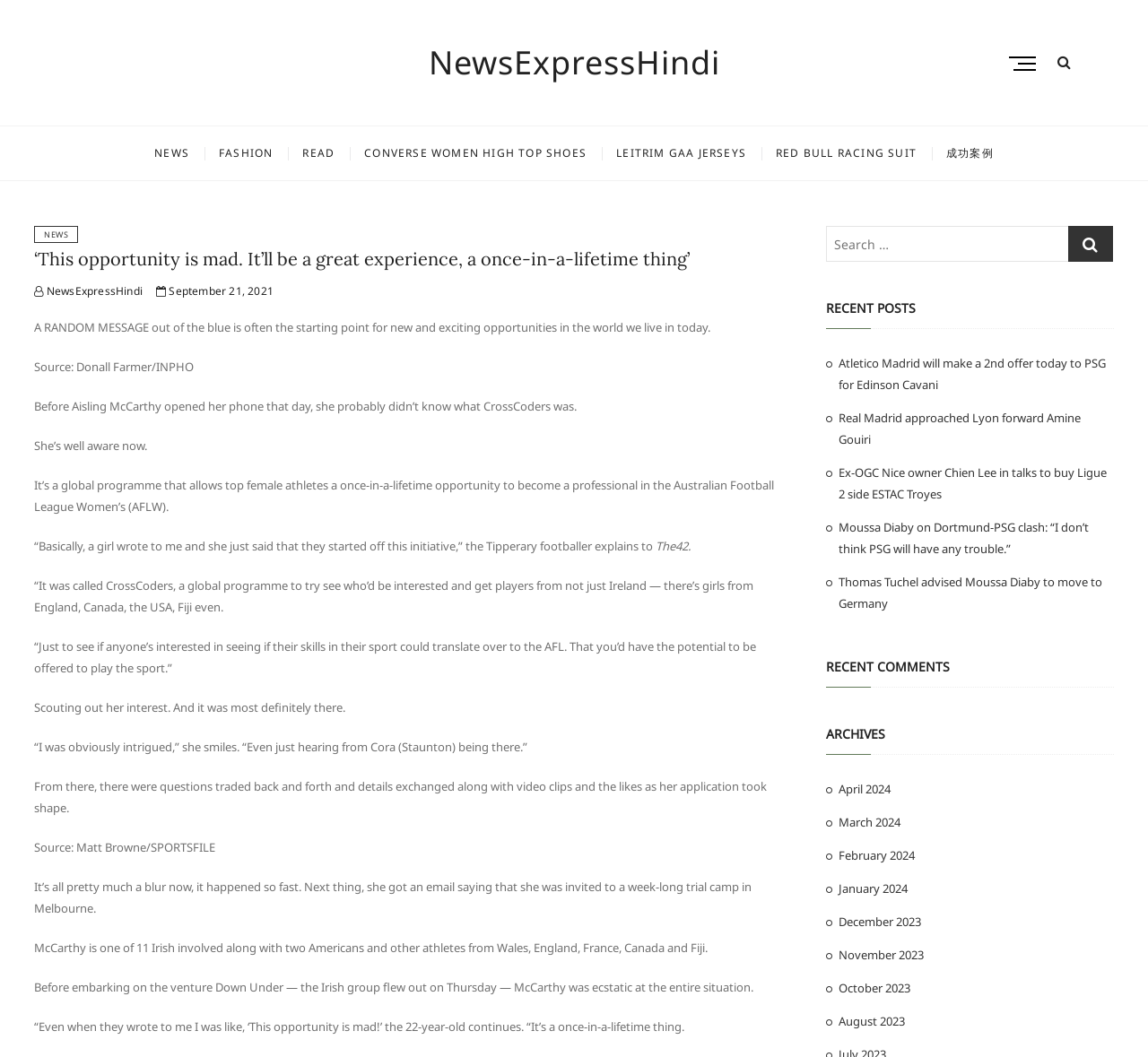Please specify the bounding box coordinates of the clickable region to carry out the following instruction: "Click on the 'NEWS' link". The coordinates should be four float numbers between 0 and 1, in the format [left, top, right, bottom].

[0.123, 0.12, 0.177, 0.17]